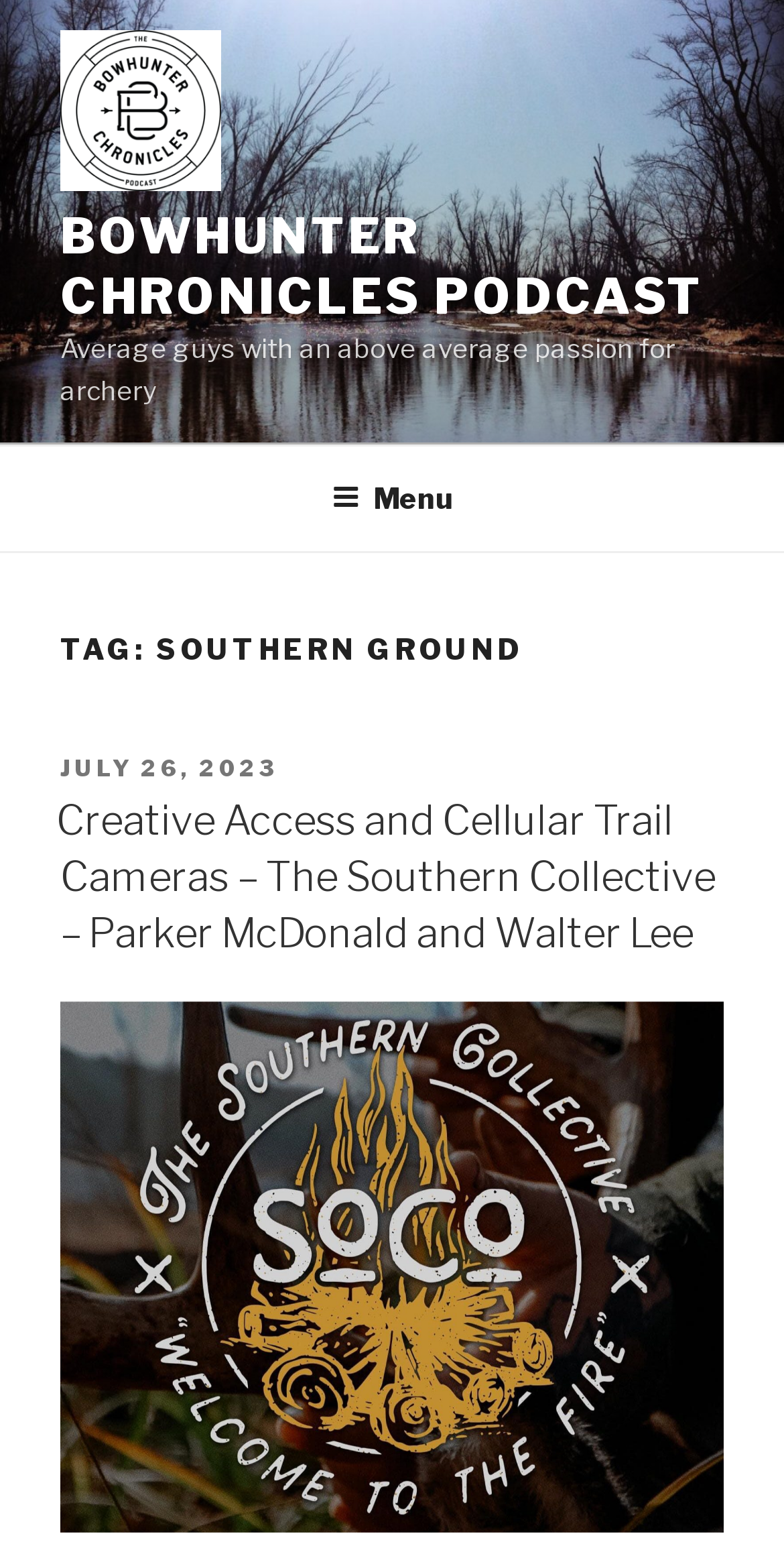Identify and generate the primary title of the webpage.

TAG: SOUTHERN GROUND